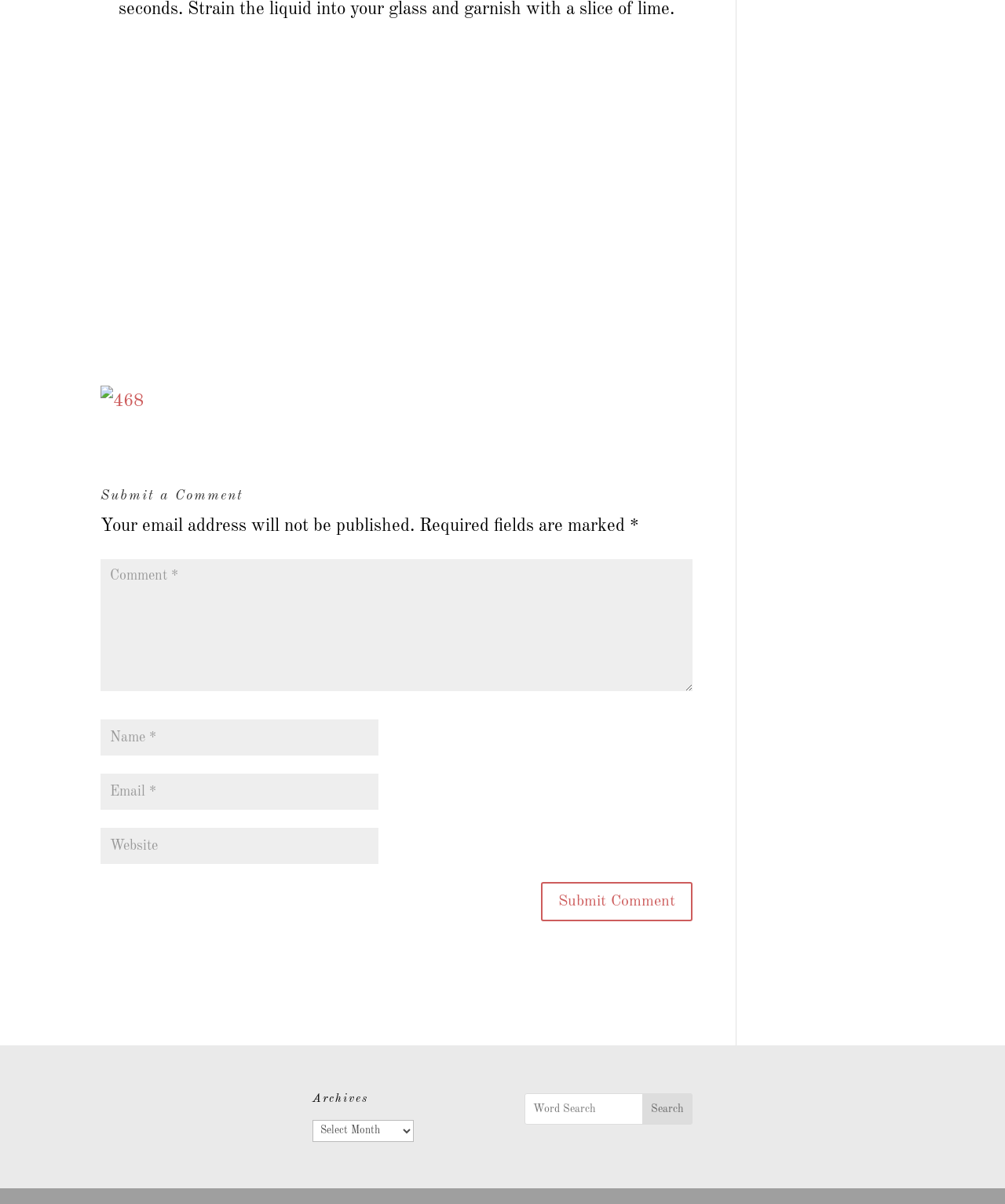Please reply to the following question with a single word or a short phrase:
What is the function of the button at the bottom?

Submit Comment